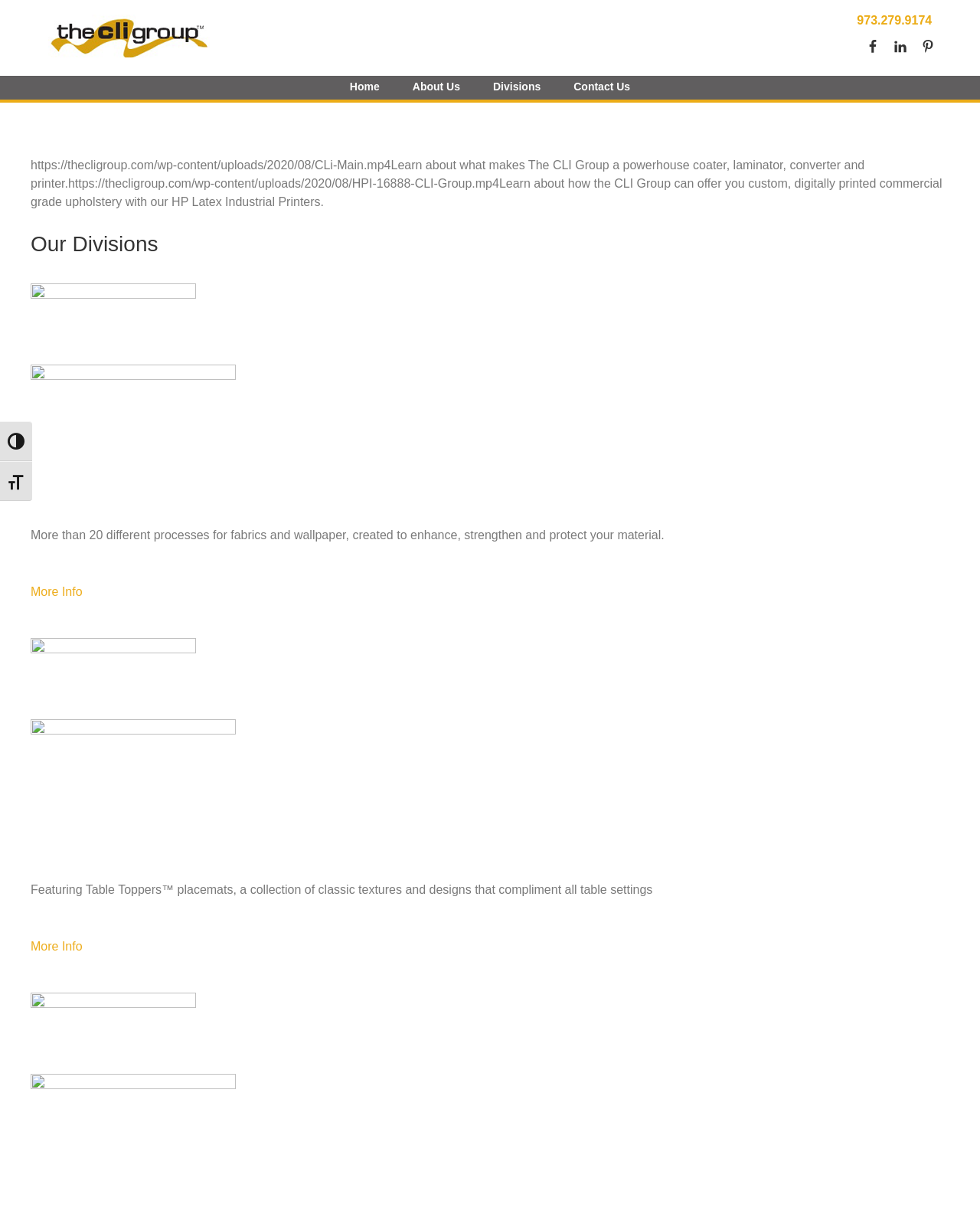Identify the bounding box for the given UI element using the description provided. Coordinates should be in the format (top-left x, top-left y, bottom-right x, bottom-right y) and must be between 0 and 1. Here is the description: About Us

[0.405, 0.066, 0.485, 0.086]